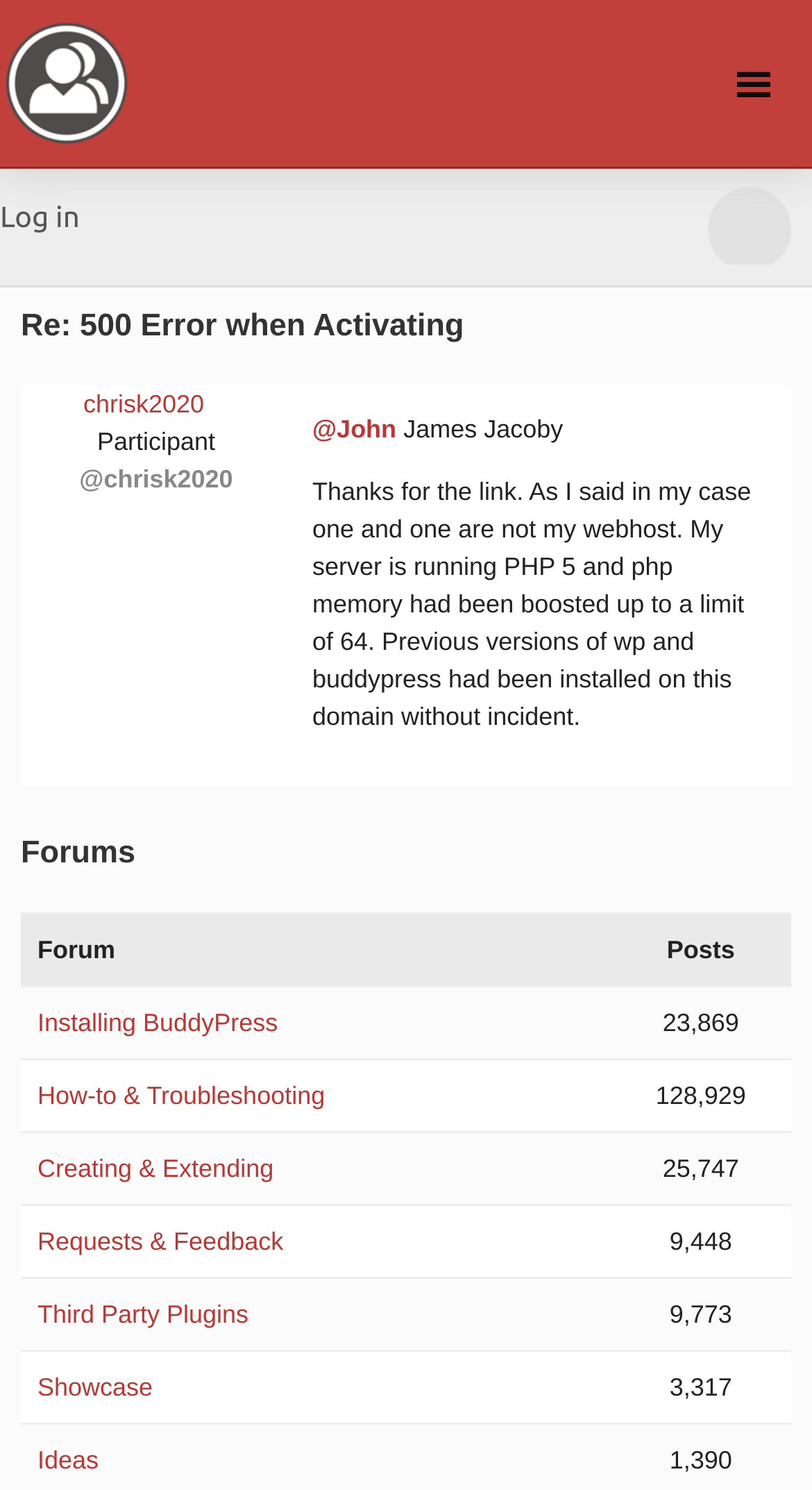What is the username of the participant?
Using the image, respond with a single word or phrase.

chrisk2020